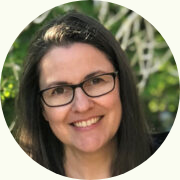Answer succinctly with a single word or phrase:
What is the background of the image?

Greenery